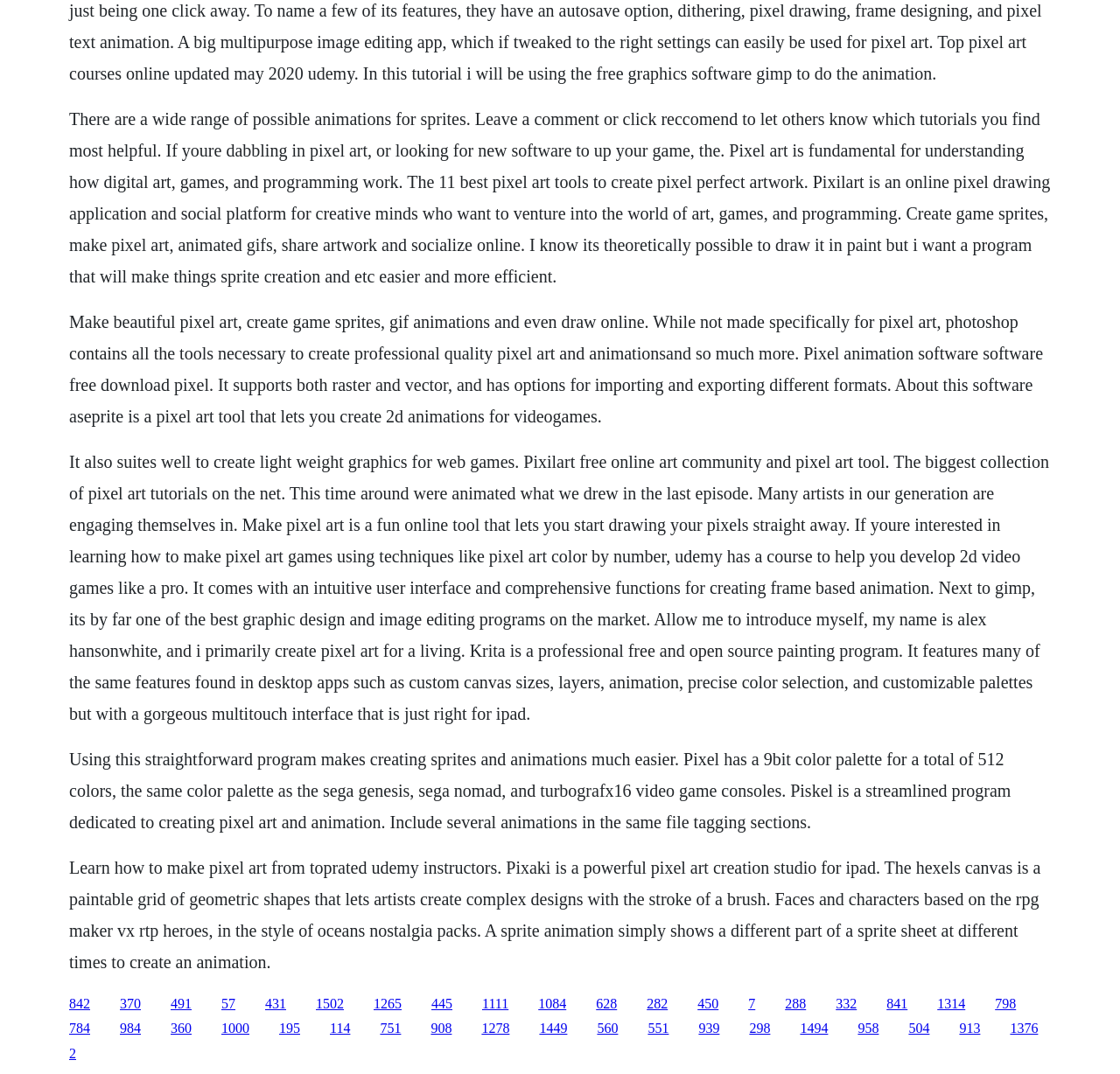Please find and report the bounding box coordinates of the element to click in order to perform the following action: "Click the link to use Pixilart, a free online art community and pixel art tool". The coordinates should be expressed as four float numbers between 0 and 1, in the format [left, top, right, bottom].

[0.062, 0.421, 0.937, 0.673]